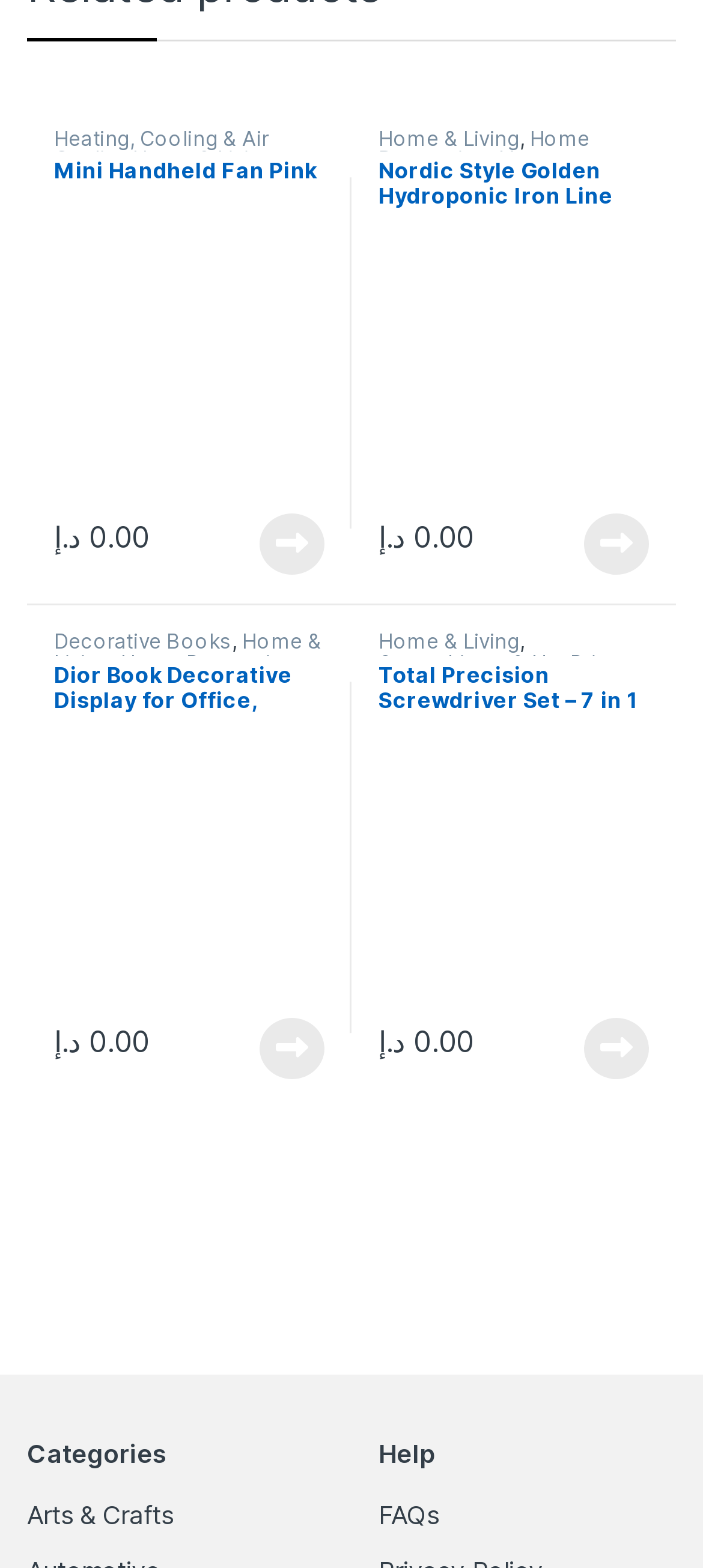Respond with a single word or phrase:
How many product categories are there?

6